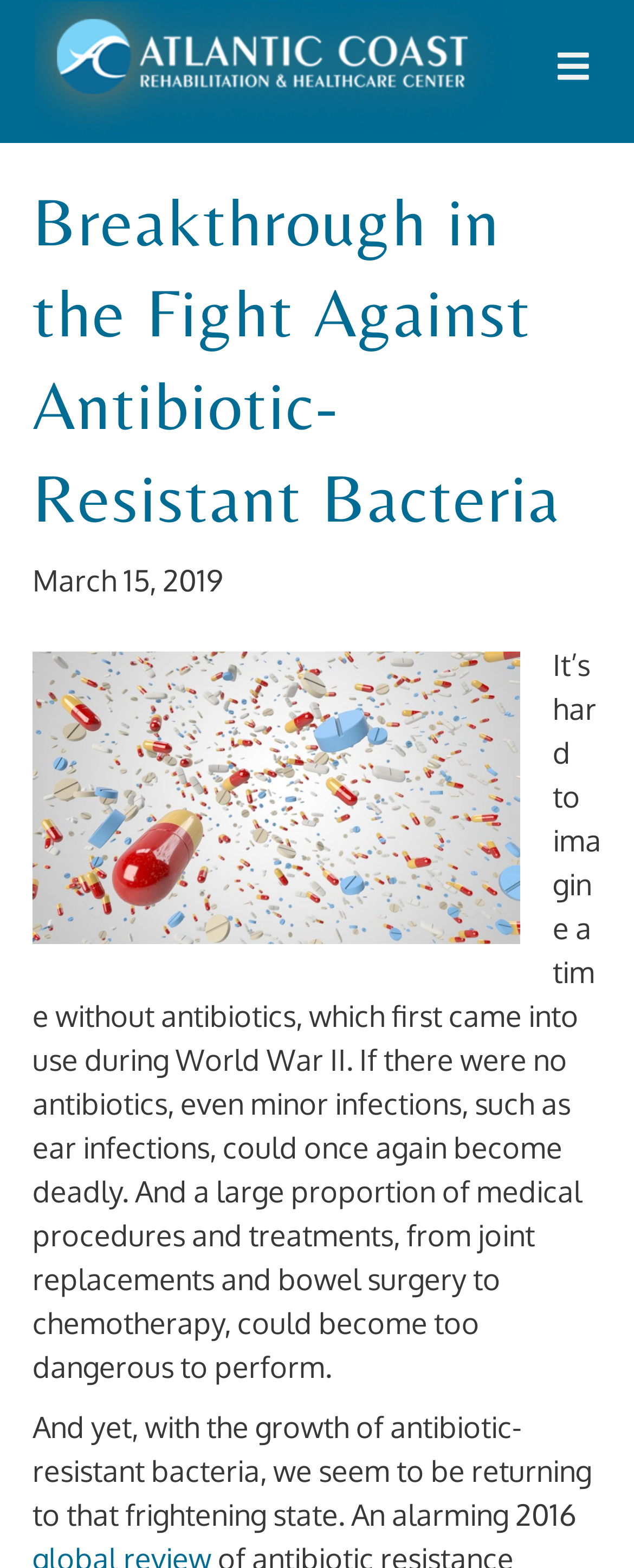Generate a thorough description of the webpage.

The webpage is about a breakthrough in the fight against antibiotic-resistant bacteria. At the top left of the page, there is a link to the "Atlantic Coast Rehabilitation and Healthcare Center Blog" accompanied by an image with the same name. To the right of this link, there is a "MENU" button. 

Below the link and image, there is a header section that spans the entire width of the page. Within this section, there is a heading that reads "Breakthrough in the Fight Against Antibiotic-Resistant Bacteria" followed by a date "March 15, 2019" positioned below it. 

The main content of the page is a block of text that occupies most of the page's width. The text discusses the importance of antibiotics and the dangers of antibiotic-resistant bacteria. It starts by describing a time when antibiotics were first introduced and how they revolutionized medical treatments. The text then shifts to the current state, where the growth of antibiotic-resistant bacteria is causing concern.